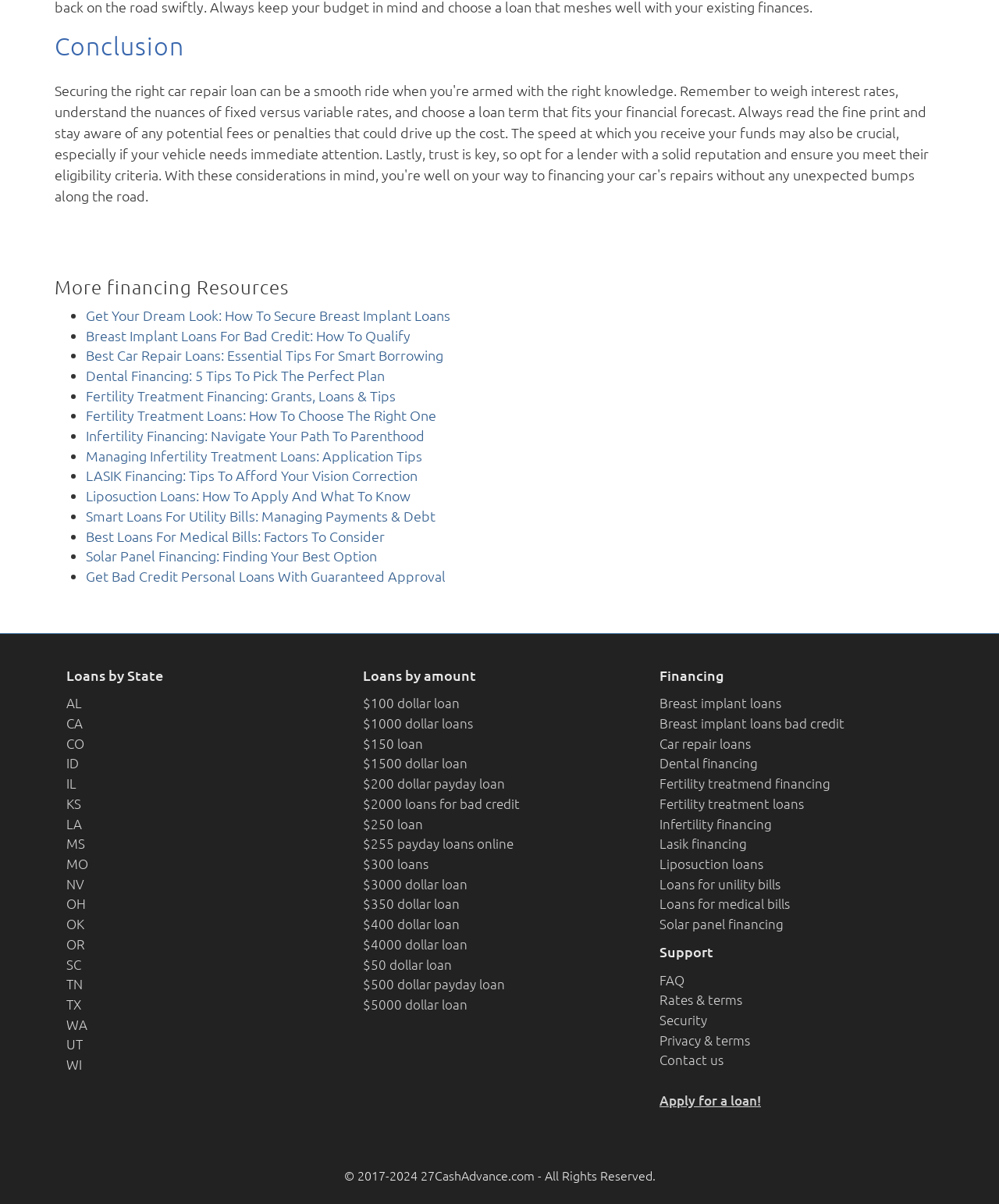Please specify the coordinates of the bounding box for the element that should be clicked to carry out this instruction: "Click on 'Breast implant loans'". The coordinates must be four float numbers between 0 and 1, formatted as [left, top, right, bottom].

[0.66, 0.577, 0.782, 0.591]